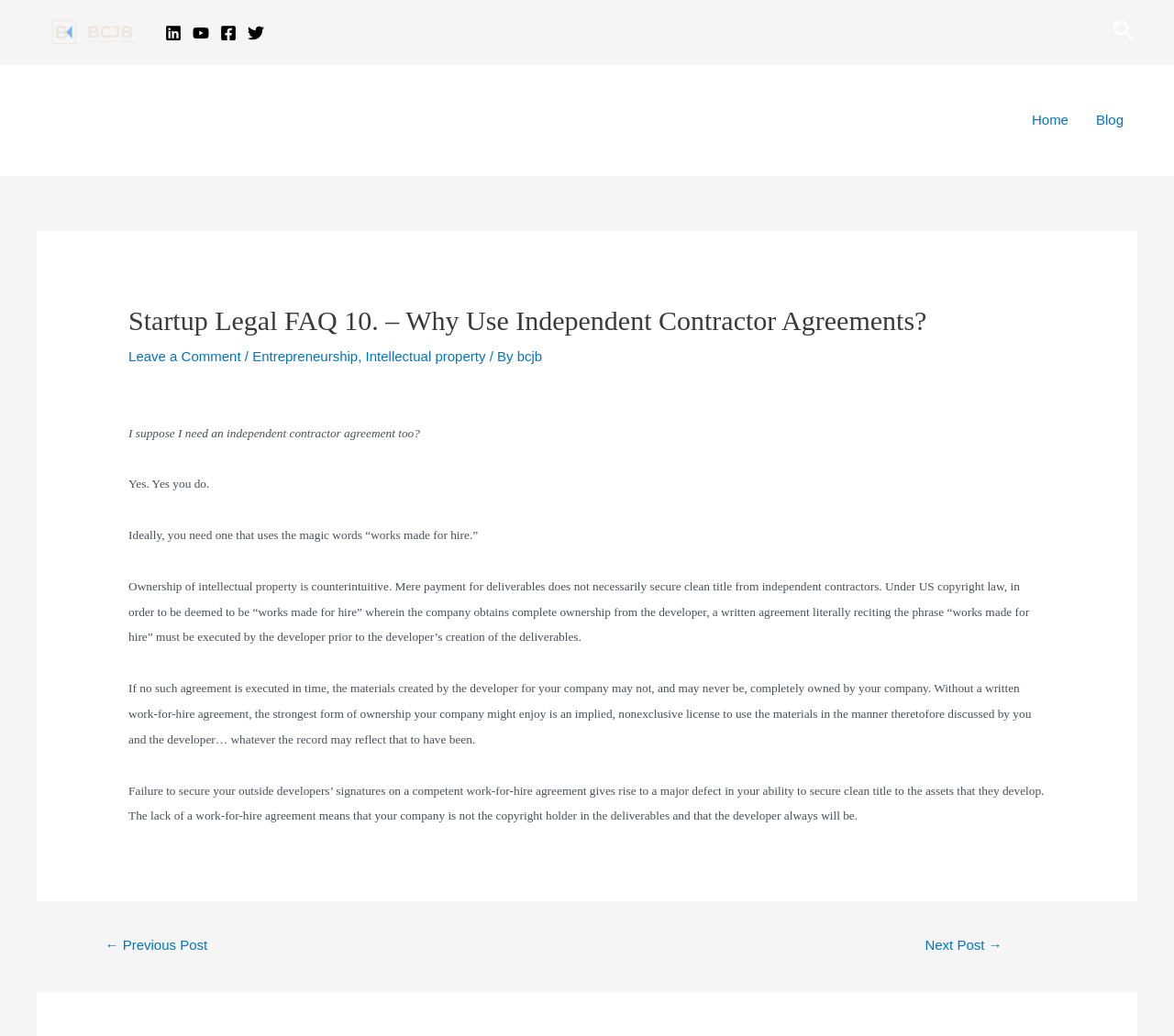Please respond to the question with a concise word or phrase:
What is the name of the author of this article?

bcjb